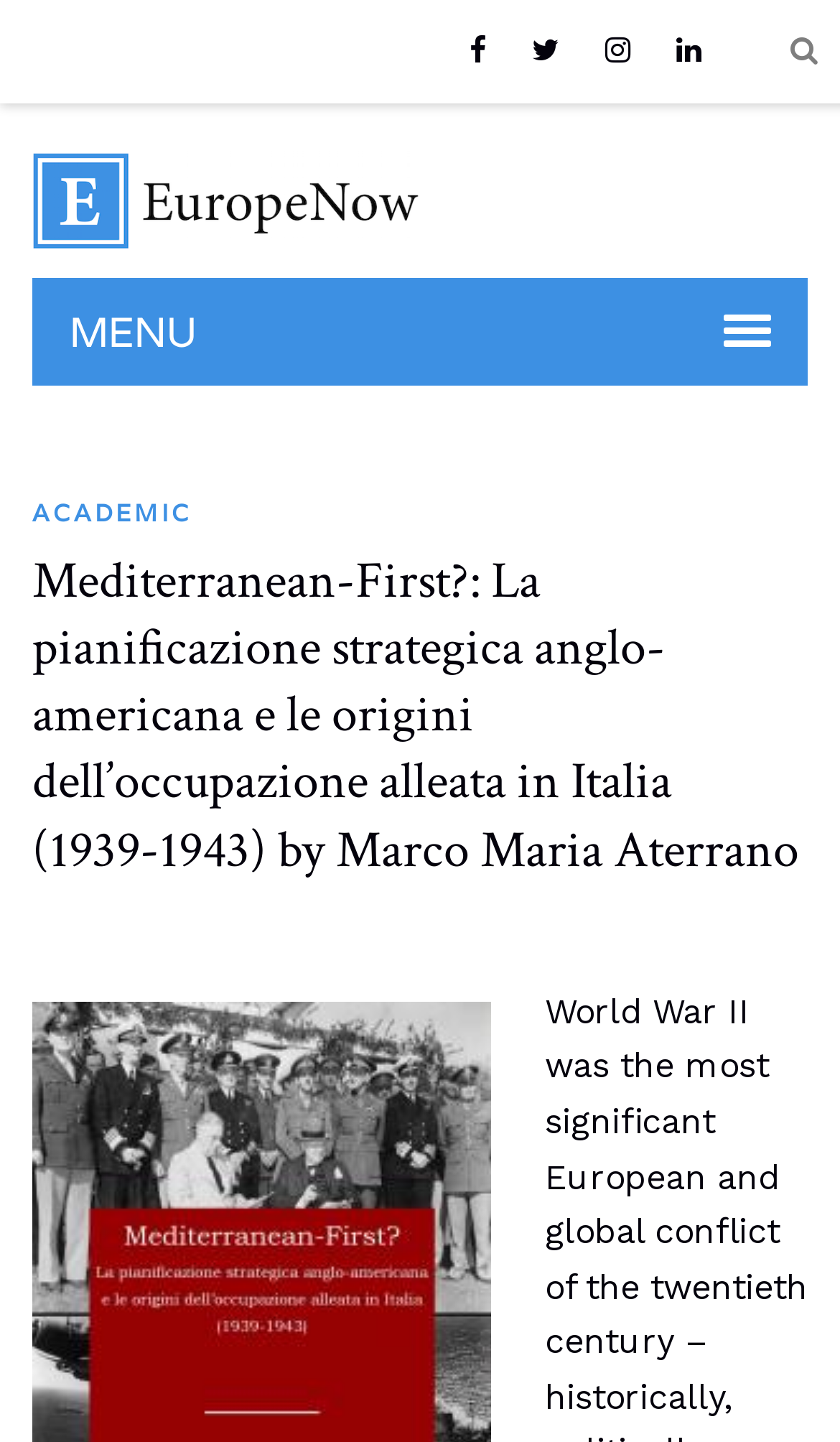What is the name of the publication? Look at the image and give a one-word or short phrase answer.

EuropeNow